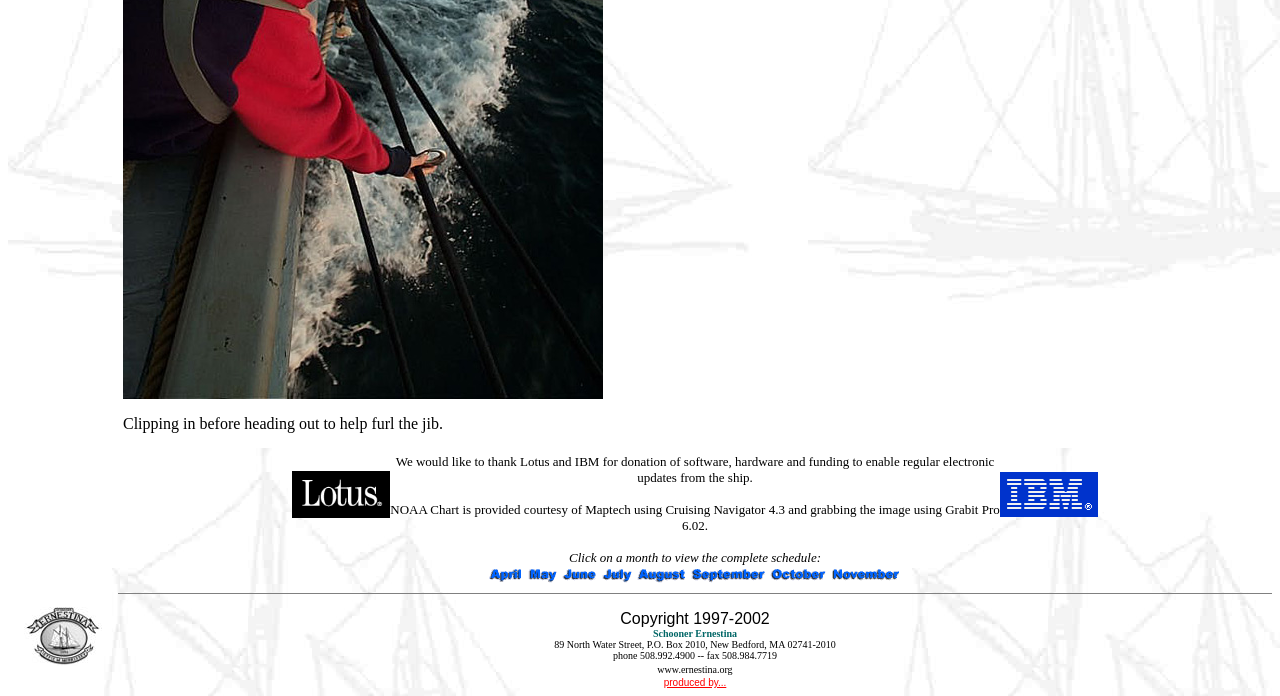What is the contact information for the Schooner Ernestina?
Examine the image closely and answer the question with as much detail as possible.

The static text at the bottom of the page provides the contact information for the Schooner Ernestina, including phone and fax numbers, as well as a physical address and website URL.